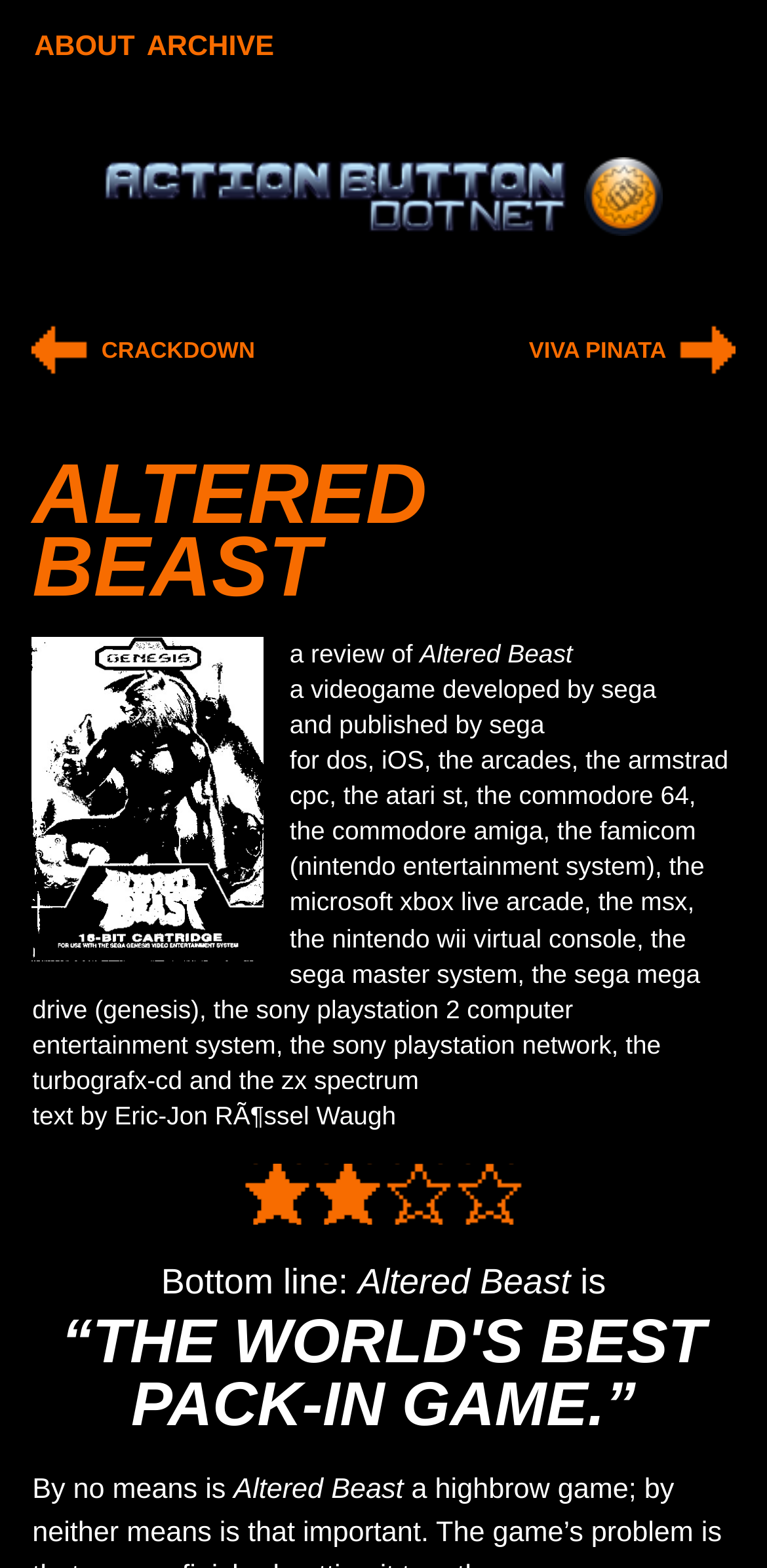What platforms is the game available on? Refer to the image and provide a one-word or short phrase answer.

Multiple platforms